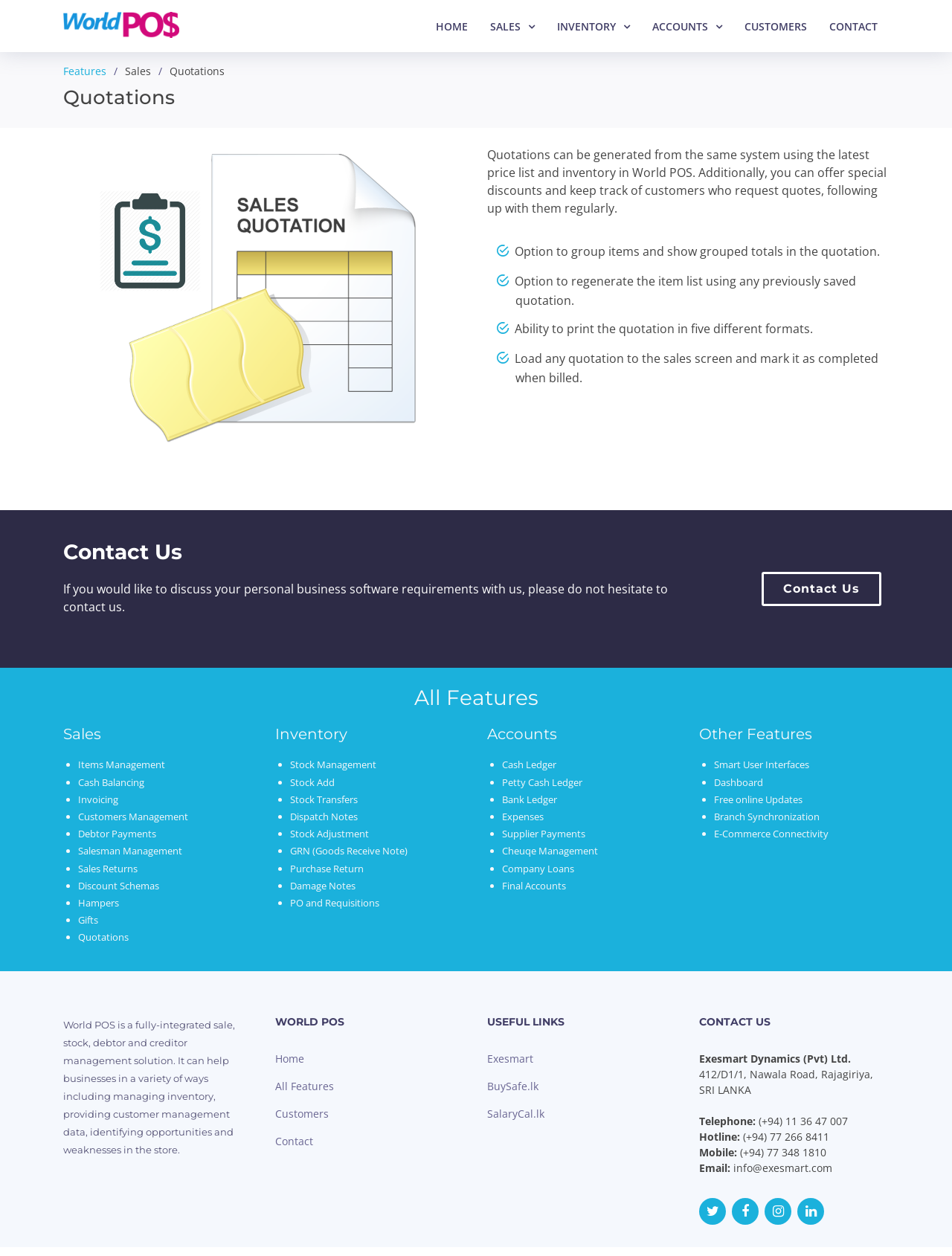Determine the bounding box coordinates for the area you should click to complete the following instruction: "Learn about Inventory".

[0.289, 0.578, 0.488, 0.592]